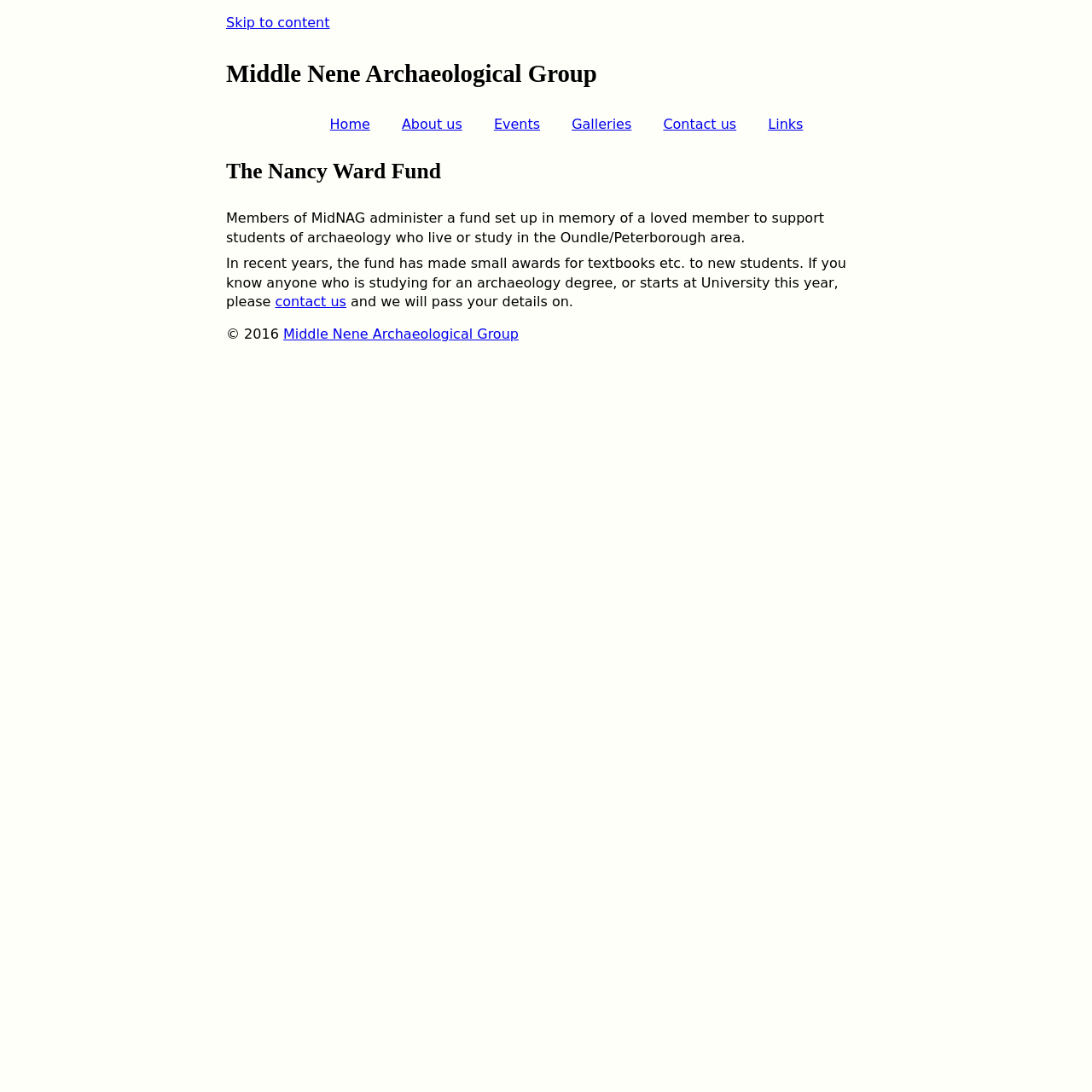Please locate the bounding box coordinates of the element that should be clicked to achieve the given instruction: "contact us".

[0.252, 0.269, 0.317, 0.284]